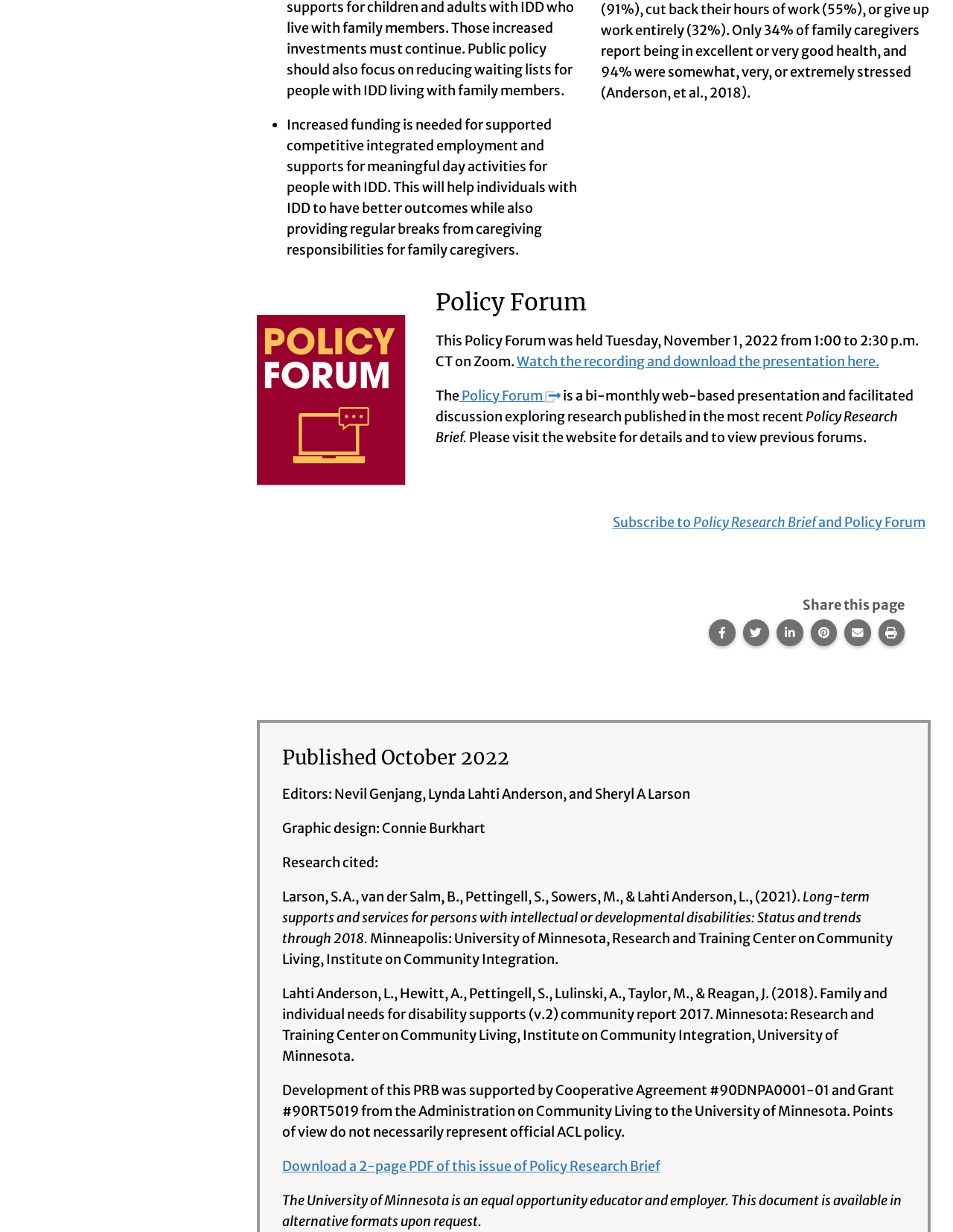Based on the image, please respond to the question with as much detail as possible:
When was the Policy Forum held?

I found the answer by reading the StaticText element with ID 250, which states 'This Policy Forum was held Tuesday, November 1, 2022 from 1:00 to 2:30 p.m. CT on Zoom.' This provides the specific date of the Policy Forum.